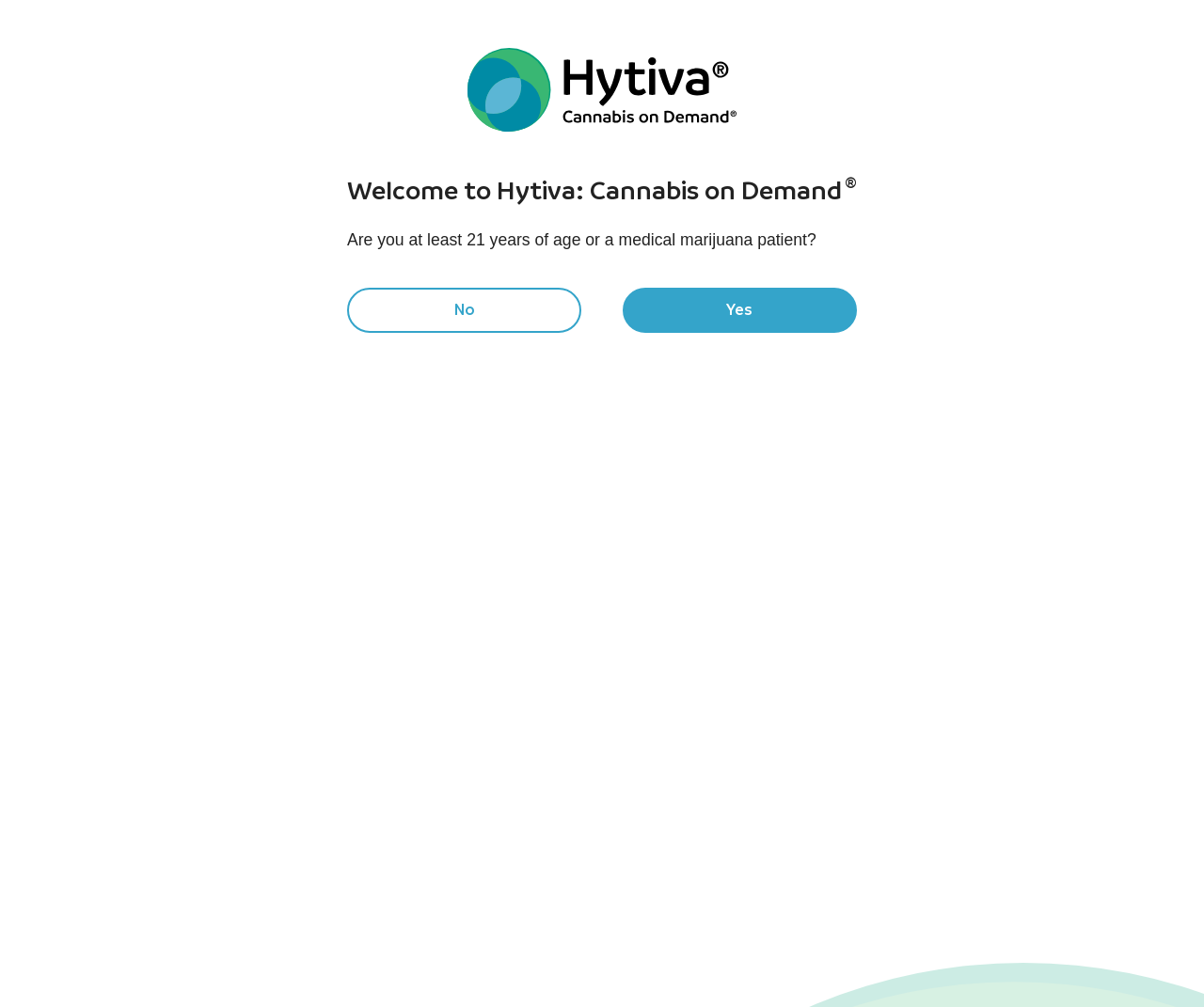Given the webpage screenshot and the description, determine the bounding box coordinates (top-left x, top-left y, bottom-right x, bottom-right y) that define the location of the UI element matching this description: Las Vegas, NV

[0.793, 0.0, 0.886, 0.025]